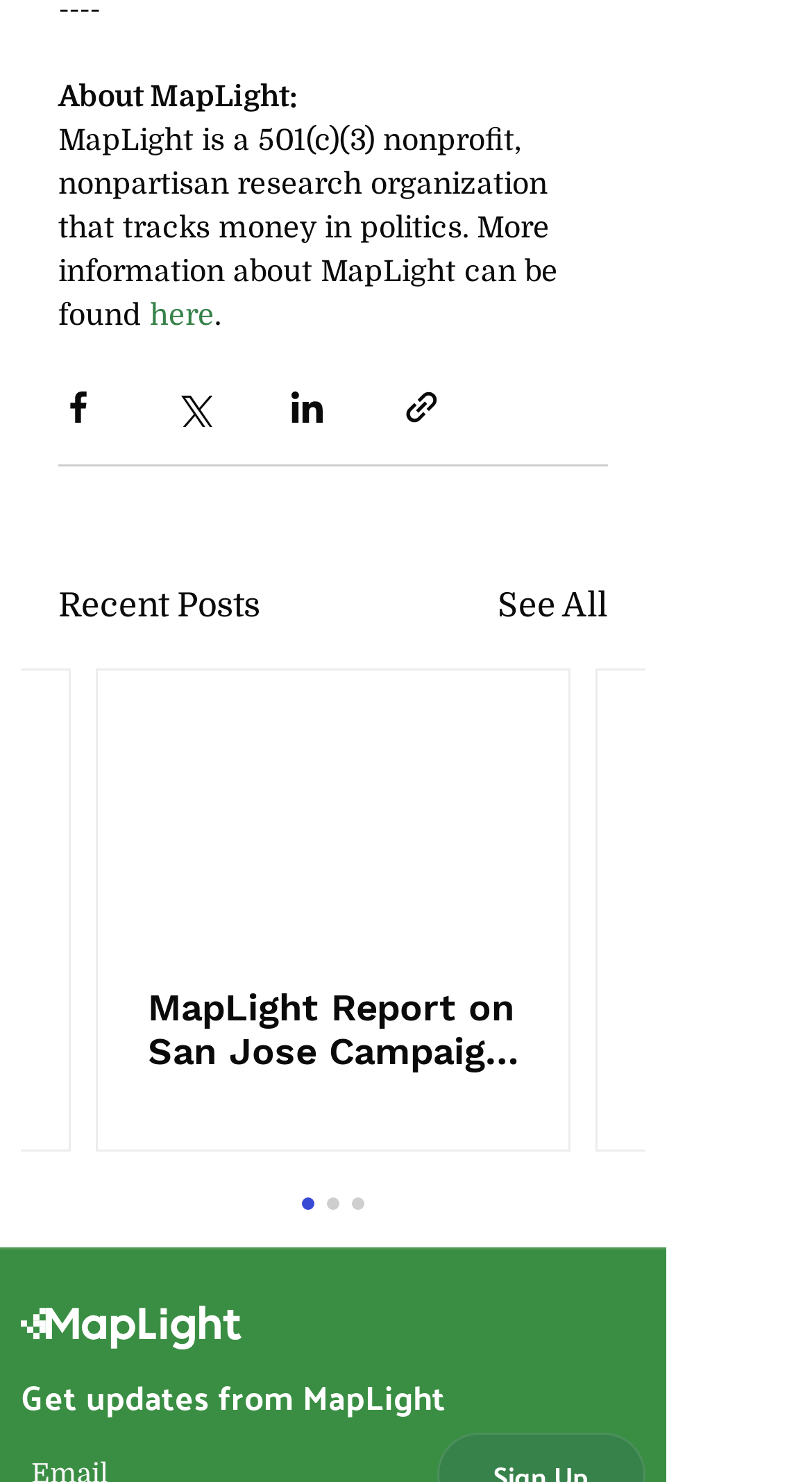Analyze the image and give a detailed response to the question:
What is the title of the section below the 'About MapLight' text?

The heading element with the text 'Recent Posts' is located below the 'About MapLight' text, indicating that it is the title of the section.